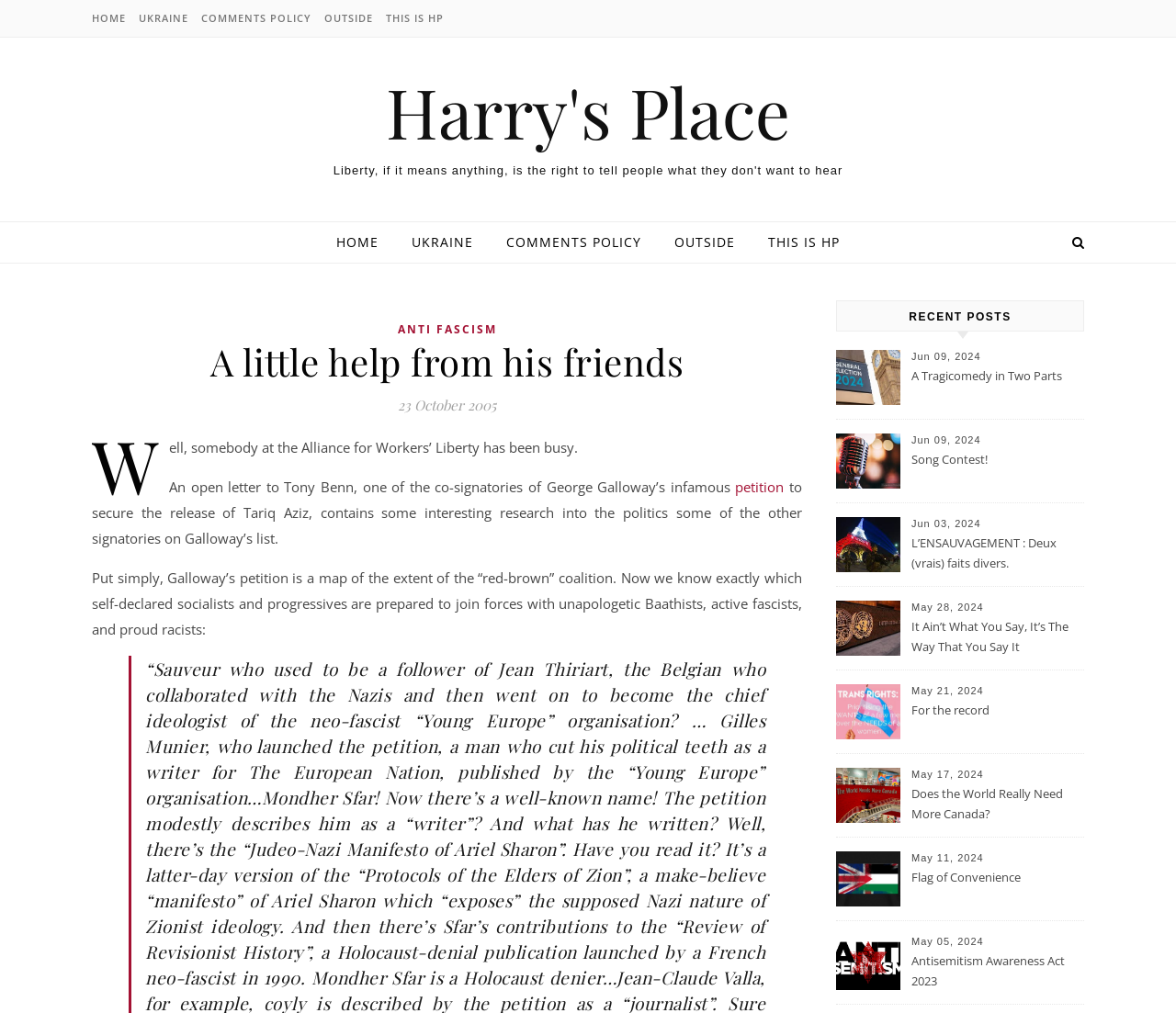Describe all visible elements and their arrangement on the webpage.

This webpage appears to be a blog or news website, with a focus on politics and social issues. At the top of the page, there is a navigation menu with links to different sections, including "HOME", "UKRAINE", "COMMENTS POLICY", "OUTSIDE", and "THIS IS HP". Below this menu, there is a large header with the title "A little help from his friends" and a subtitle "Harry's Place".

The main content of the page is divided into two sections. On the left side, there is a long article with a title "A little help from his friends" and several paragraphs of text. The article discusses an open letter to Tony Benn, a co-signatory of George Galloway's petition to secure the release of Tariq Aziz, and analyzes the politics of the other signatories on Galloway's list.

On the right side of the page, there is a section titled "RECENT POSTS" with a list of links to recent articles, each with a title and a date. The dates range from June 9, 2024, to May 5, 2024. The titles of the articles include "A Tragicomedy in Two Parts", "Song Contest!", and "Antisemitism Awareness Act 2023", among others.

There are no images on the page, but there are several links to other sections of the website and to external resources. The overall layout is clean and easy to navigate, with clear headings and concise text.